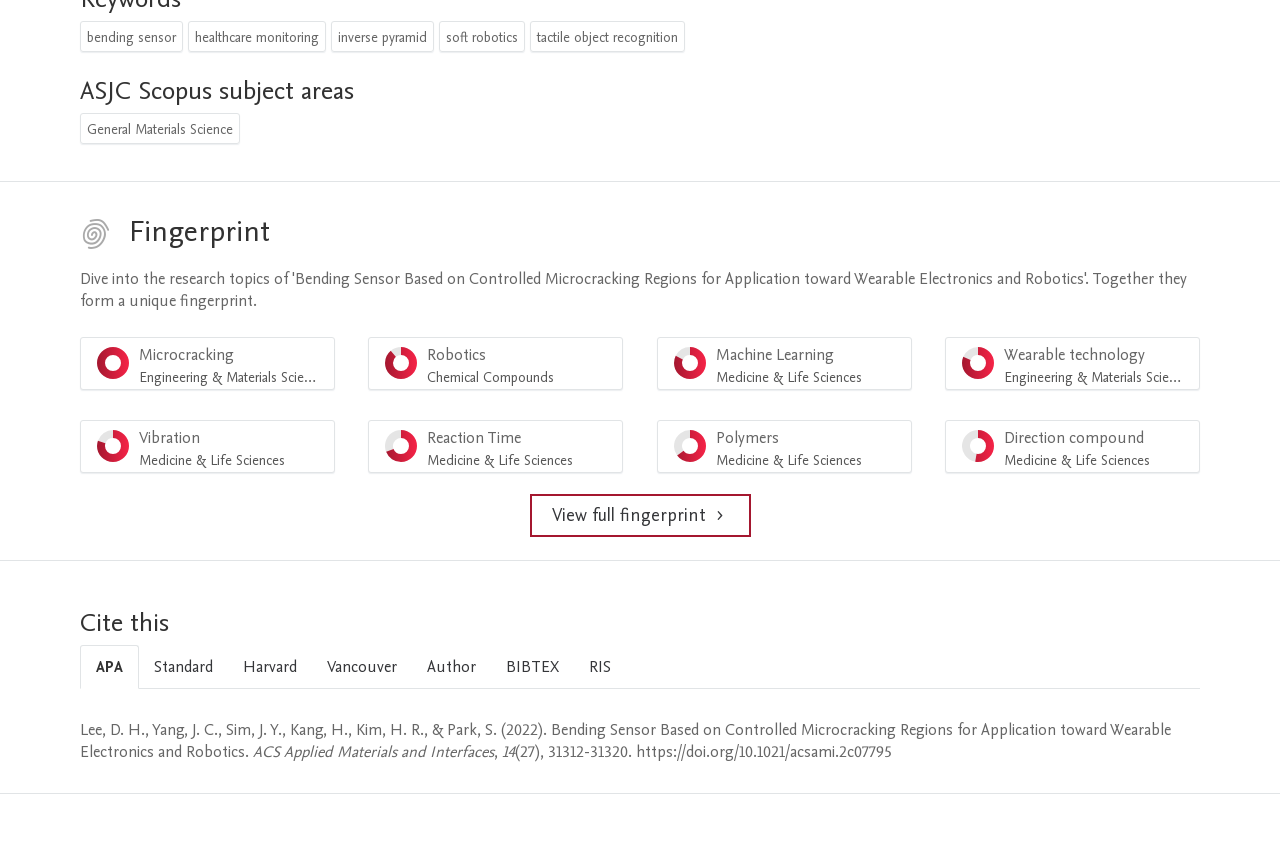Indicate the bounding box coordinates of the element that needs to be clicked to satisfy the following instruction: "View full fingerprint". The coordinates should be four float numbers between 0 and 1, i.e., [left, top, right, bottom].

[0.414, 0.583, 0.586, 0.634]